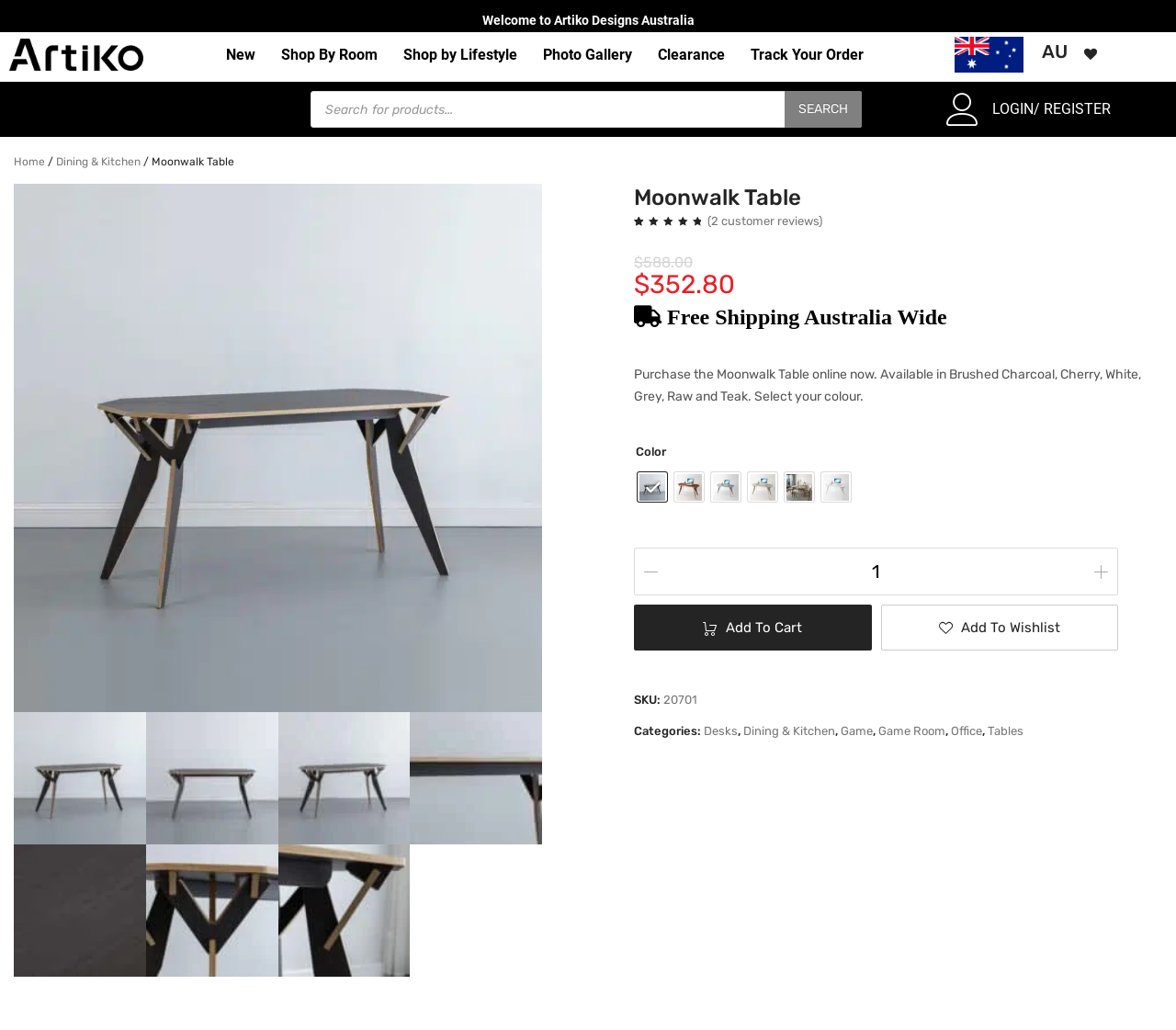Refer to the screenshot and give an in-depth answer to this question: How many color options are available for the Moonwalk Table?

The color options for the Moonwalk Table can be found in the 'Color' section, where there are 6 radio buttons available, including Brushed Charcoal, Golden Cherry, Grey Oak, Raw, Teak, and White.